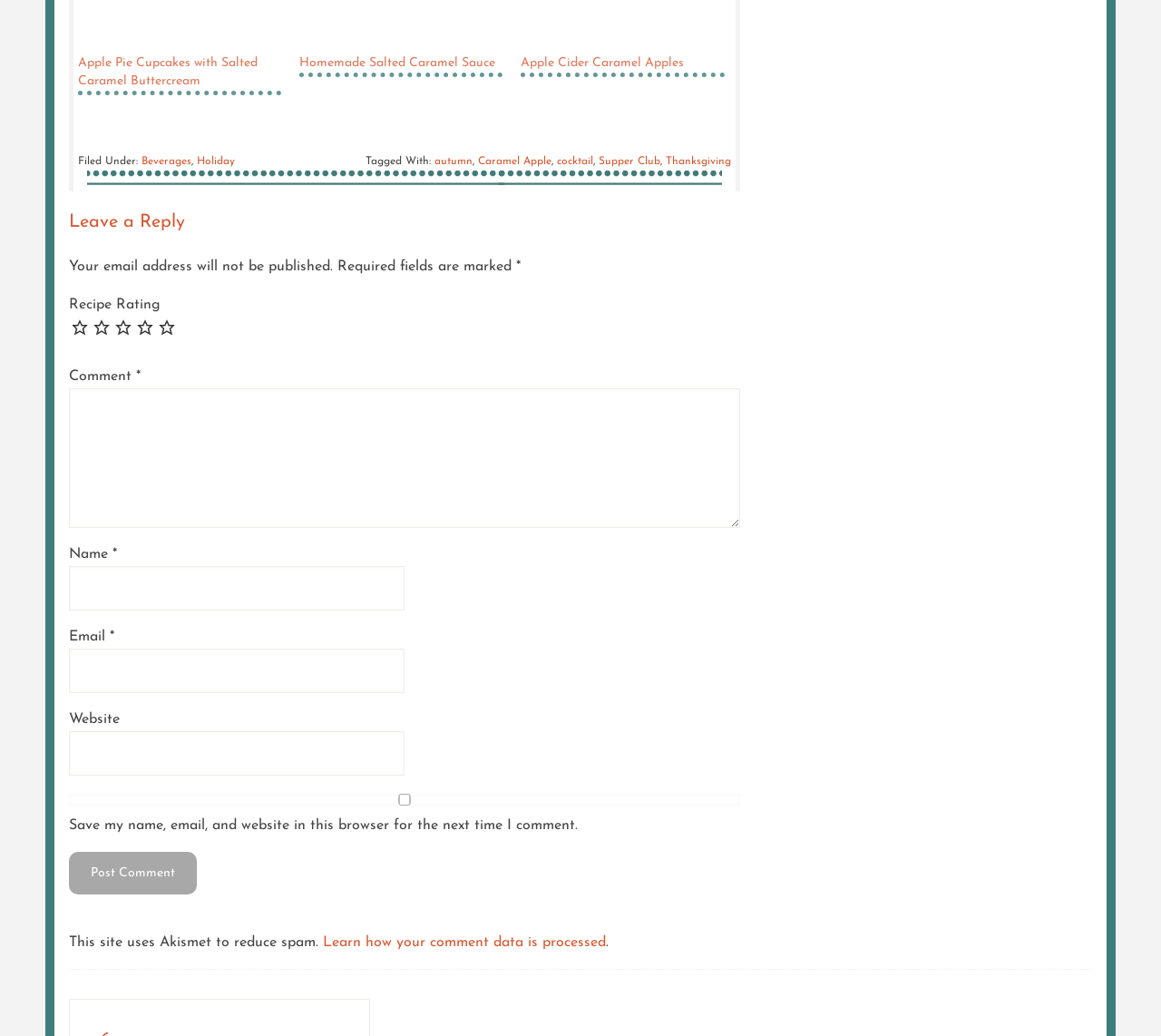Please determine the bounding box coordinates of the section I need to click to accomplish this instruction: "Click on the 'Apple Pie Cupcakes with Salted Caramel Buttercream' link".

[0.067, 0.054, 0.222, 0.085]